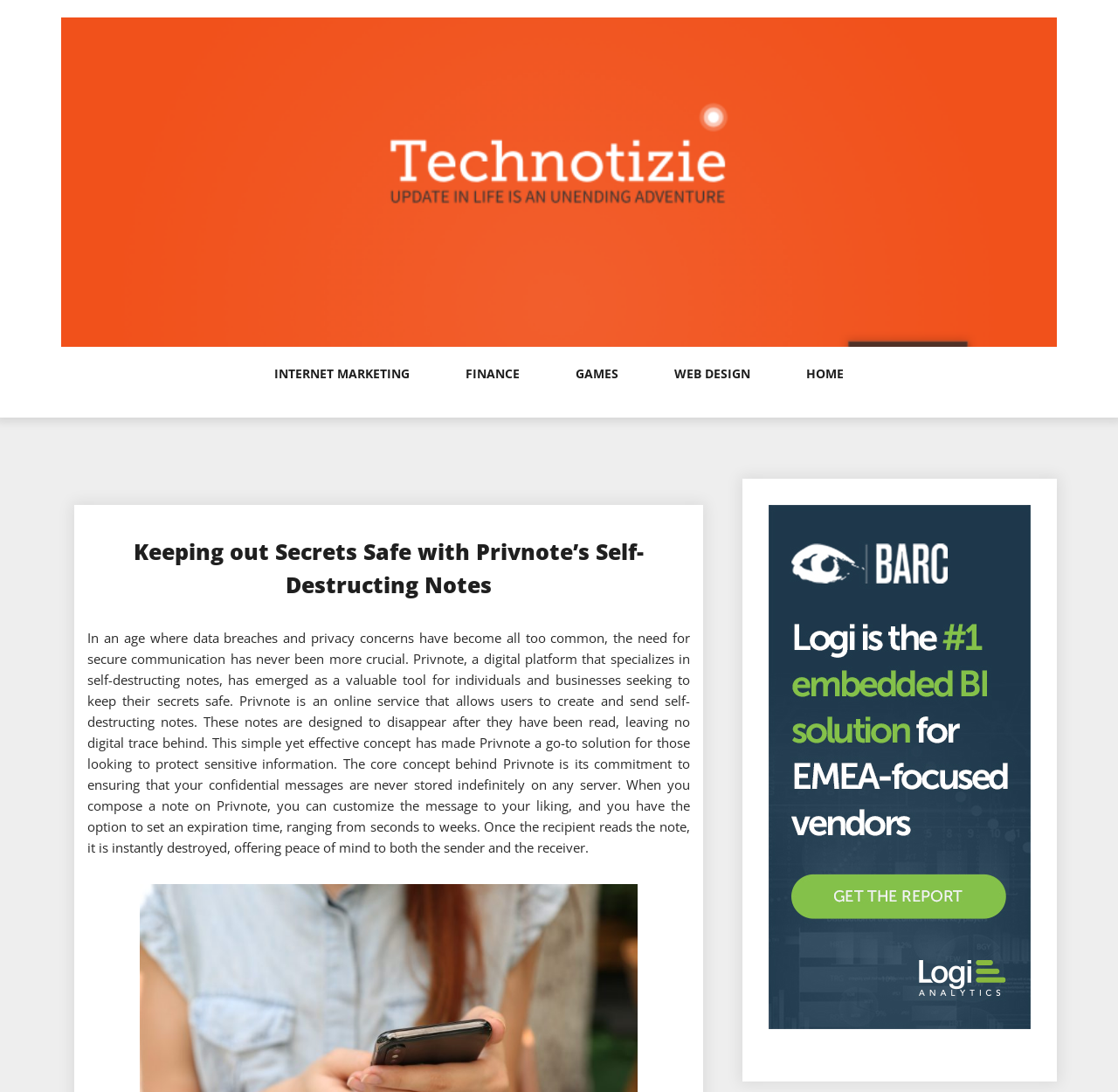Respond to the following question using a concise word or phrase: 
What is the purpose of Privnote?

Secure communication